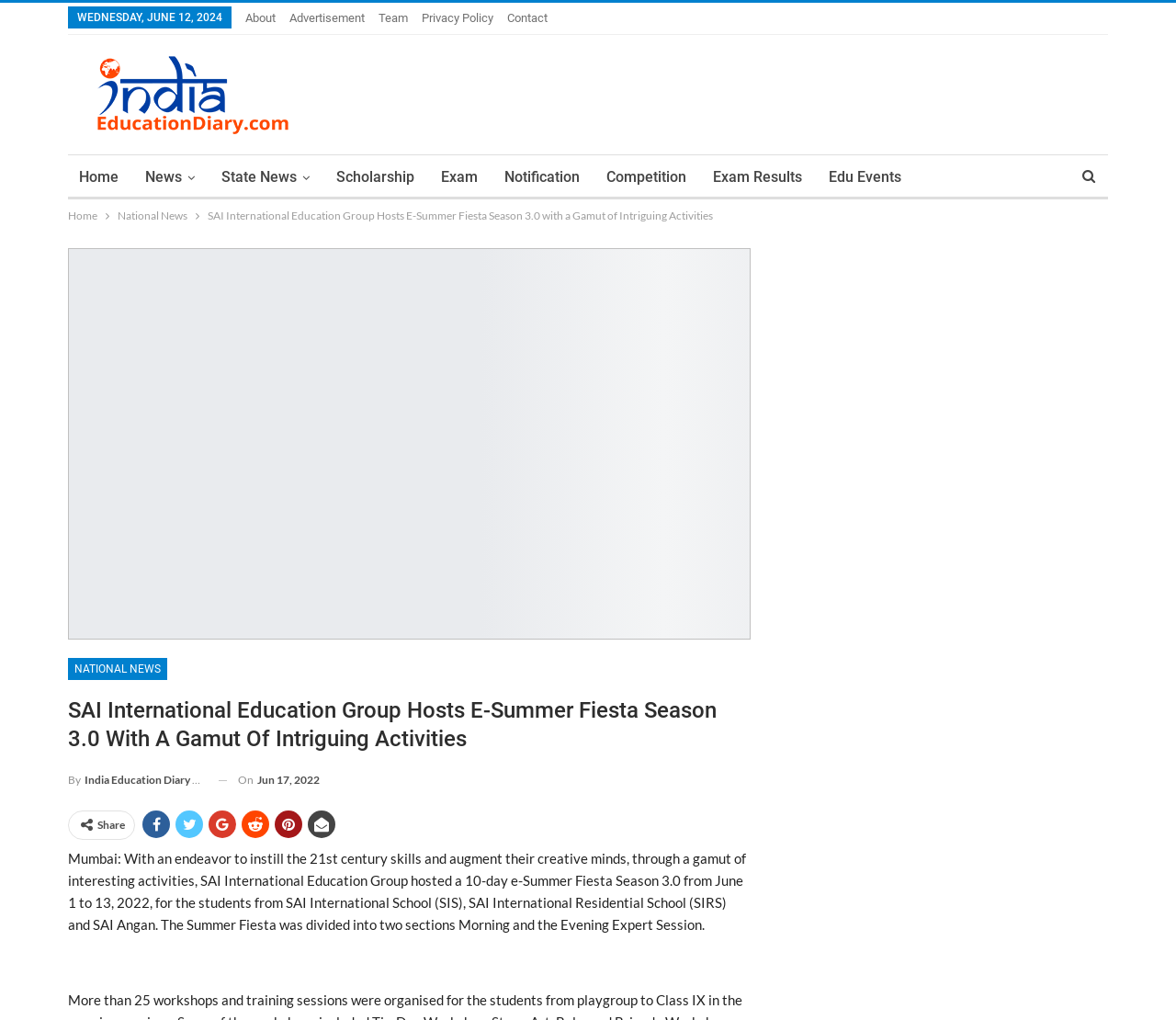Identify the bounding box coordinates of the clickable section necessary to follow the following instruction: "View the 'Publisher' page". The coordinates should be presented as four float numbers from 0 to 1, i.e., [left, top, right, bottom].

[0.058, 0.063, 0.27, 0.115]